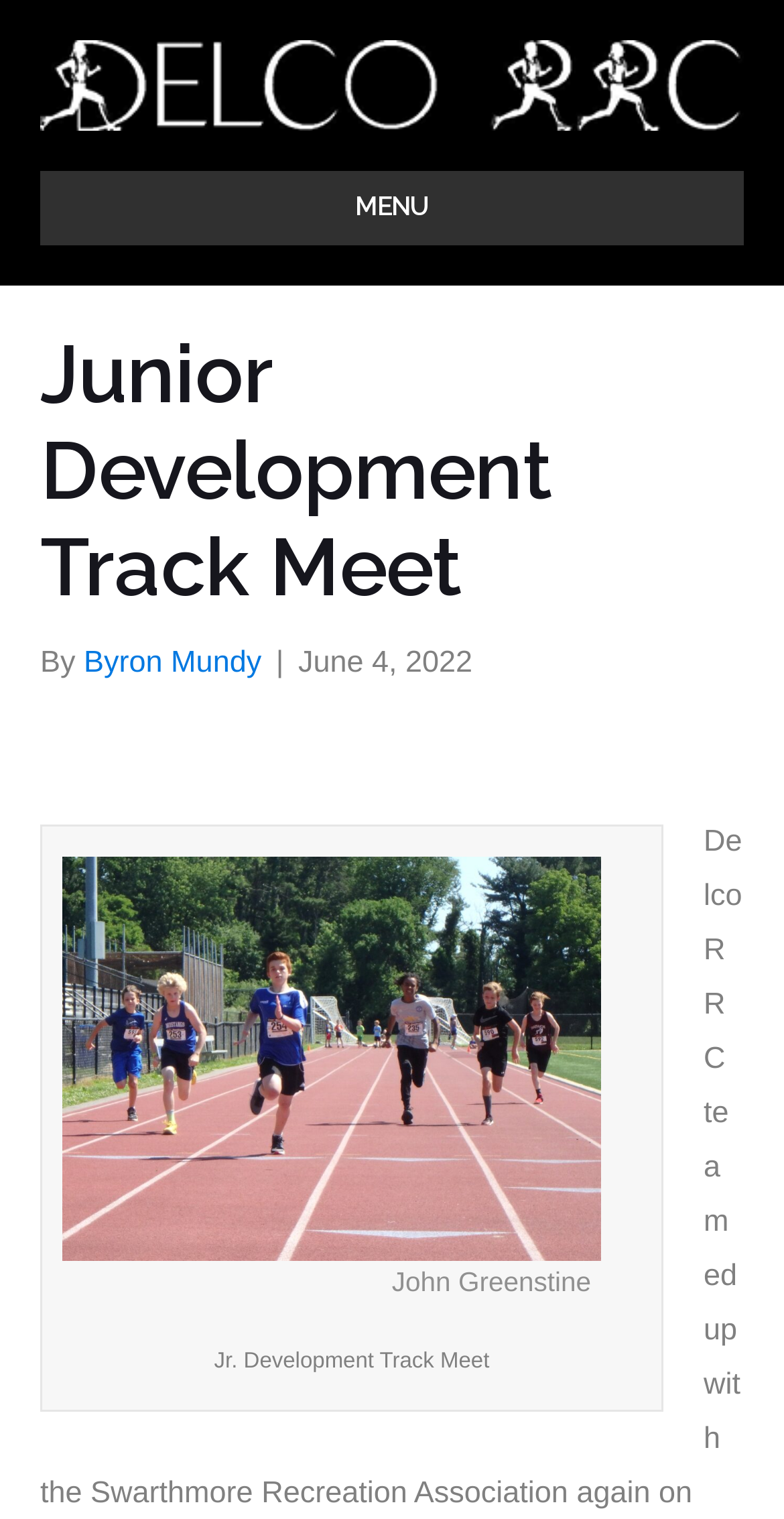What is the name of the organization hosting the track meet?
Can you provide an in-depth and detailed response to the question?

The webpage displays the link 'Delco RRC' in the header section, and also has an image with the same name, suggesting that Delco RRC is the organization hosting the track meet.